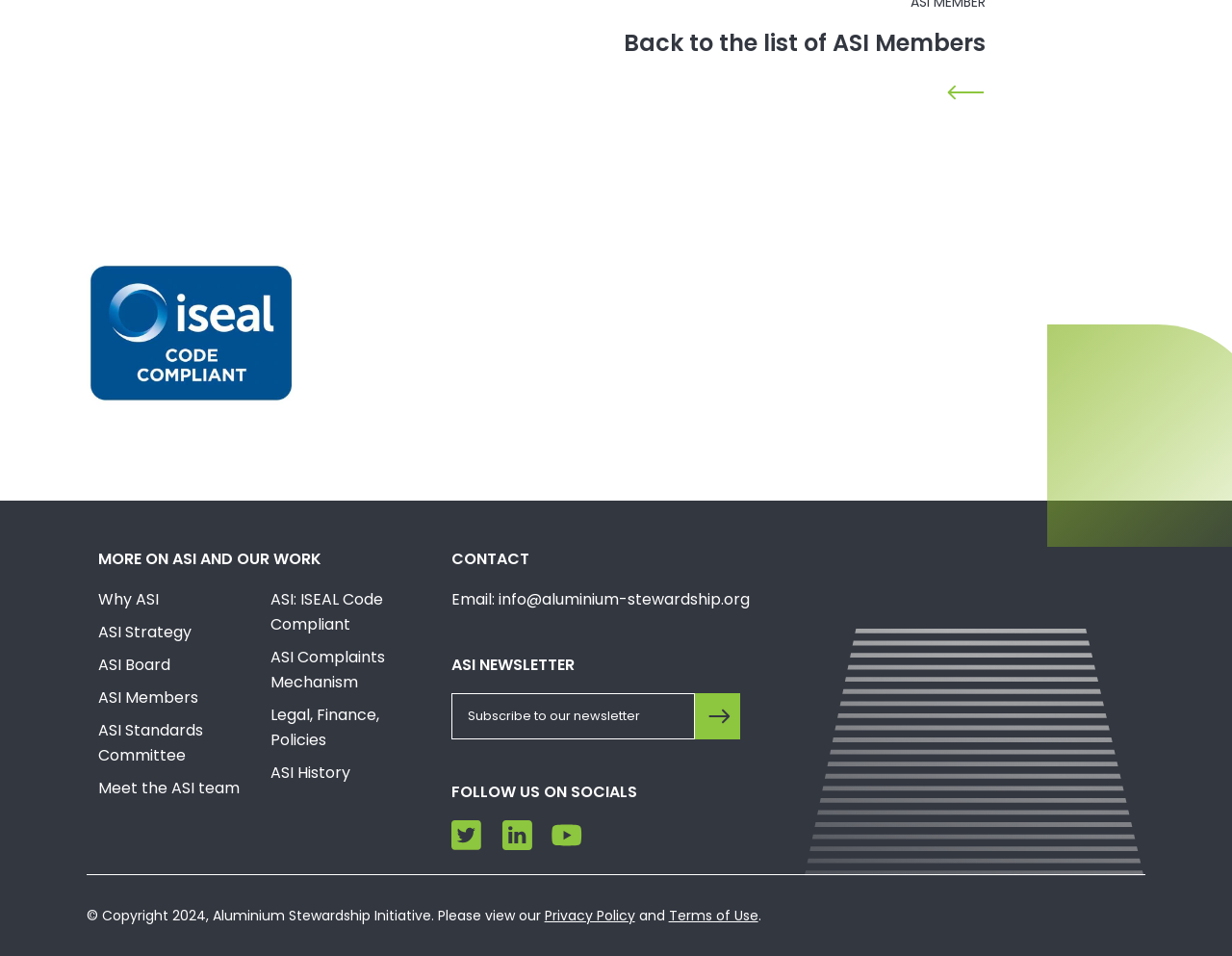Identify the bounding box coordinates for the UI element described as follows: placeholder="Subscribe to our newsletter". Use the format (top-left x, top-left y, bottom-right x, bottom-right y) and ensure all values are floating point numbers between 0 and 1.

[0.366, 0.725, 0.6, 0.773]